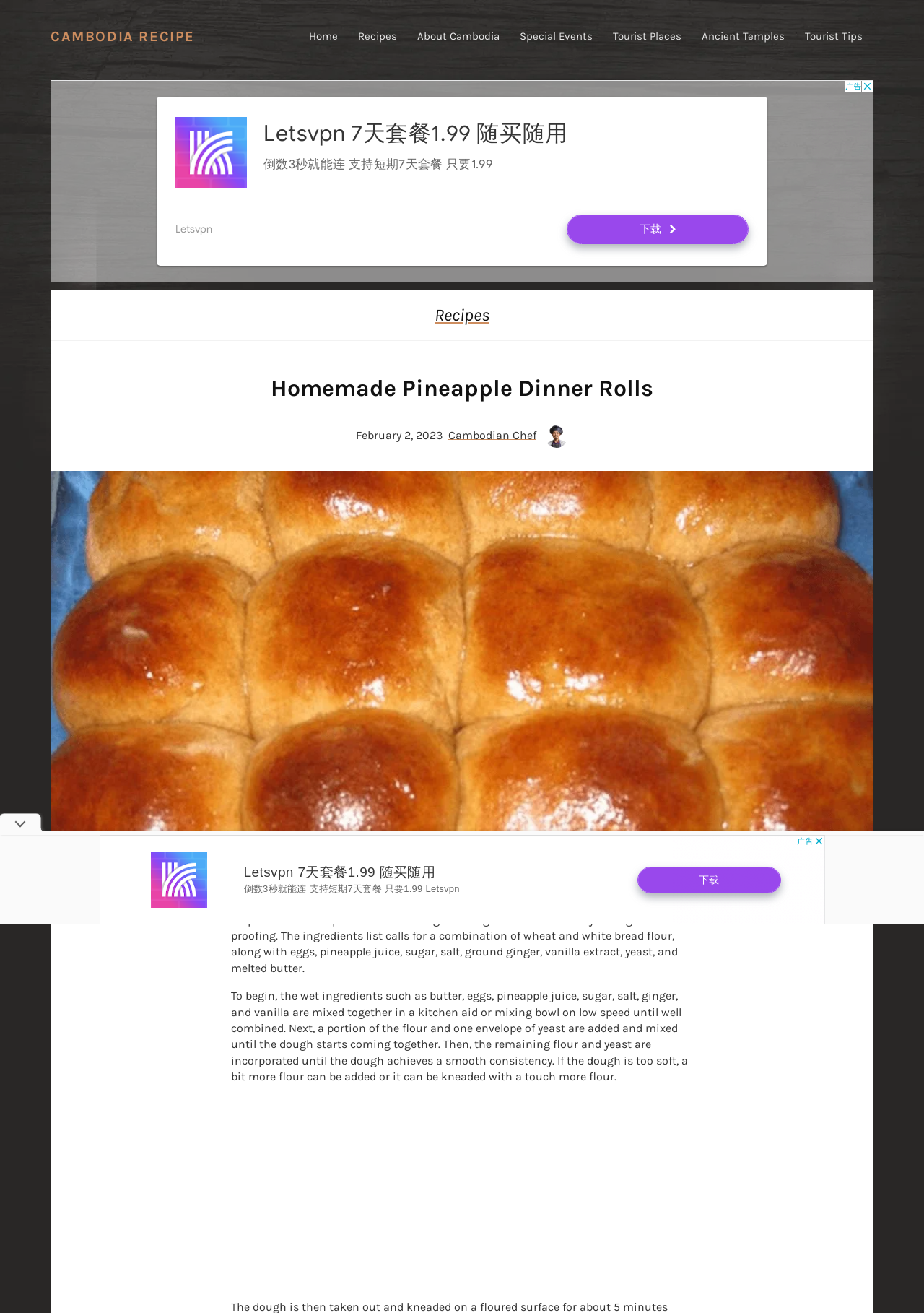Explain in detail what you observe on this webpage.

The webpage is about a recipe for Homemade Pineapple Dinner Rolls. At the top, there is a navigation menu with 7 links: "CAMBODIA RECIPE", "Home", "Recipes", "About Cambodia", "Special Events", "Tourist Places", and "Ancient Temples". Below the navigation menu, there is a large advertisement iframe.

The main content of the webpage starts with a heading "Homemade Pineapple Dinner Rolls" followed by the date "February 2, 2023" and a link to "Cambodian Chef". To the right of the date and link, there is an avatar image.

Below the heading and date, there is a large image of the Homemade Pineapple Dinner Rolls. Underneath the image, there is a brief introduction to the recipe, describing it as a soft and easily prepared delight. The introduction is followed by a detailed recipe description, which explains the steps to prepare the dough, including mixing the wet ingredients, adding flour and yeast, and kneading the dough.

At the bottom of the page, there are two more advertisement iframes, one on the left and one on the right. The left iframe is smaller and contains a small image, while the right iframe is larger and takes up most of the bottom section of the page.